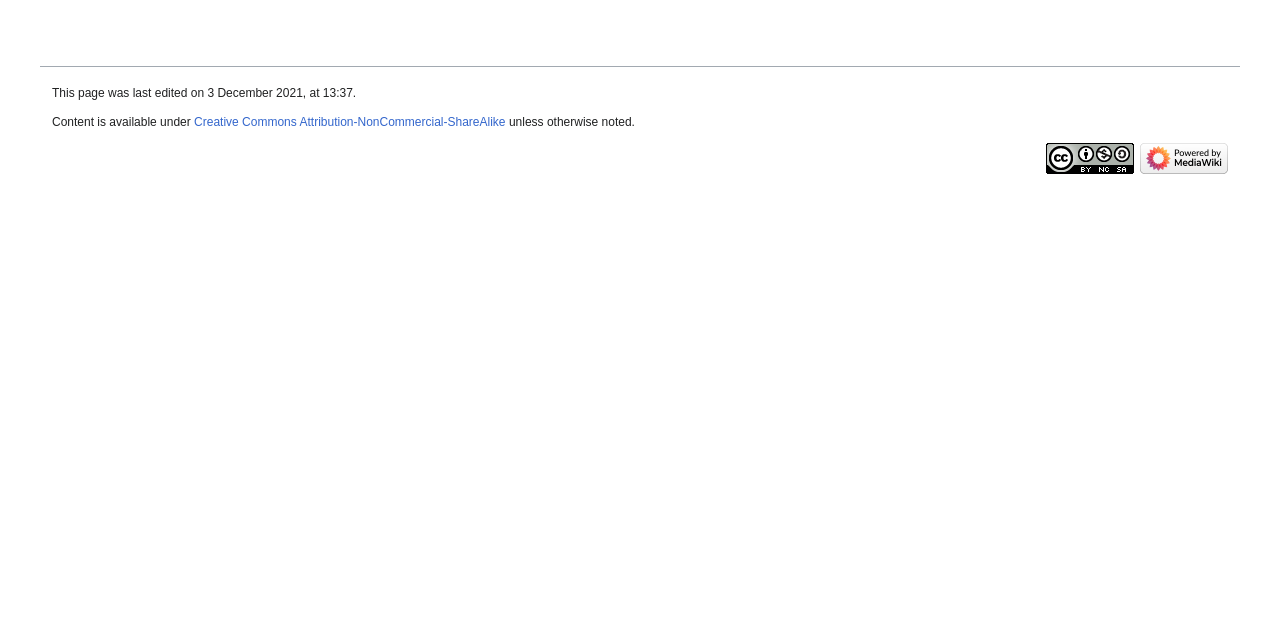Show the bounding box coordinates for the HTML element as described: "+27 (0) 11 482 1739".

None